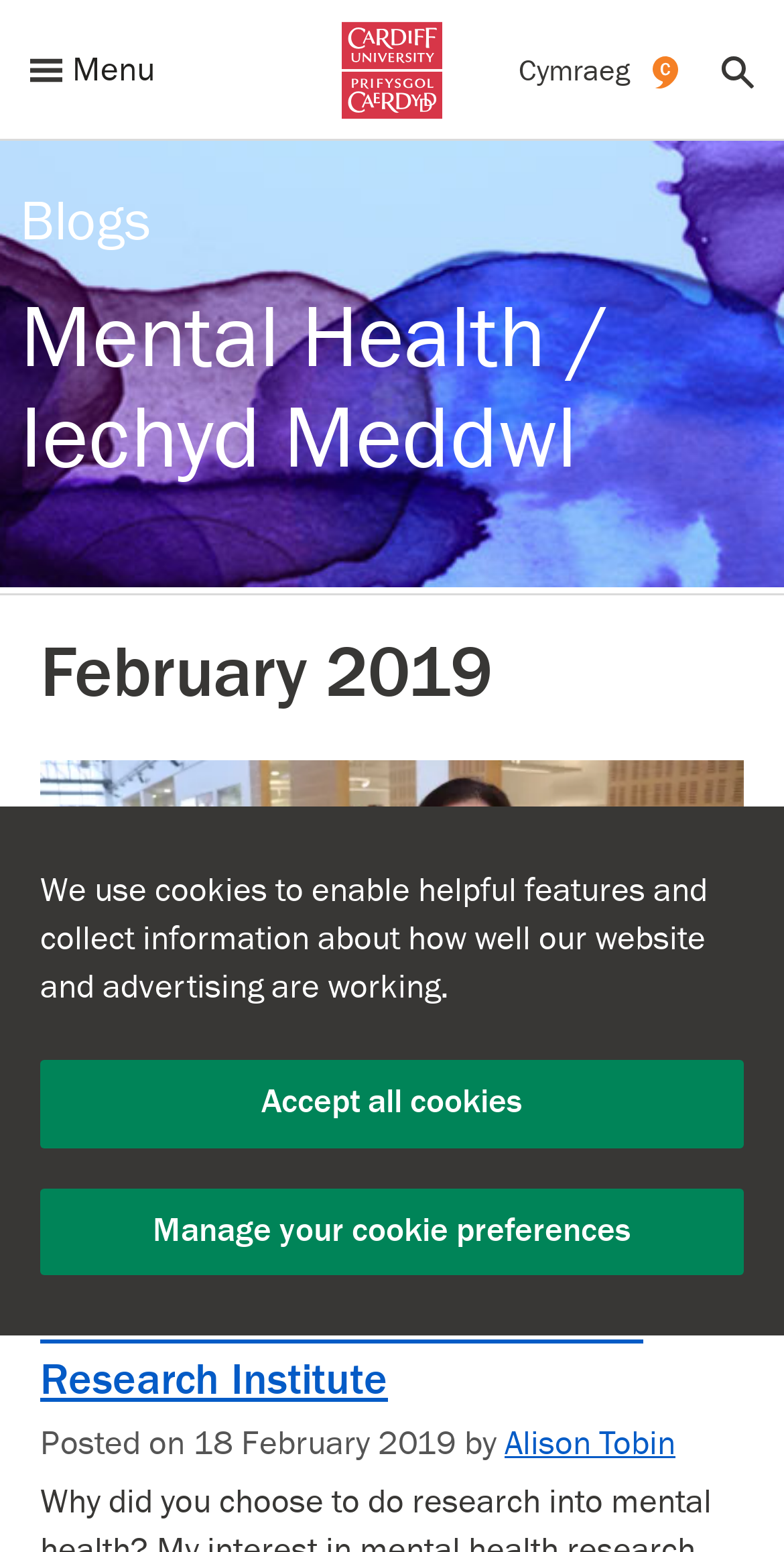Bounding box coordinates are specified in the format (top-left x, top-left y, bottom-right x, bottom-right y). All values are floating point numbers bounded between 0 and 1. Please provide the bounding box coordinate of the region this sentence describes: Mental Health / Iechyd Meddwl

[0.026, 0.185, 0.777, 0.316]